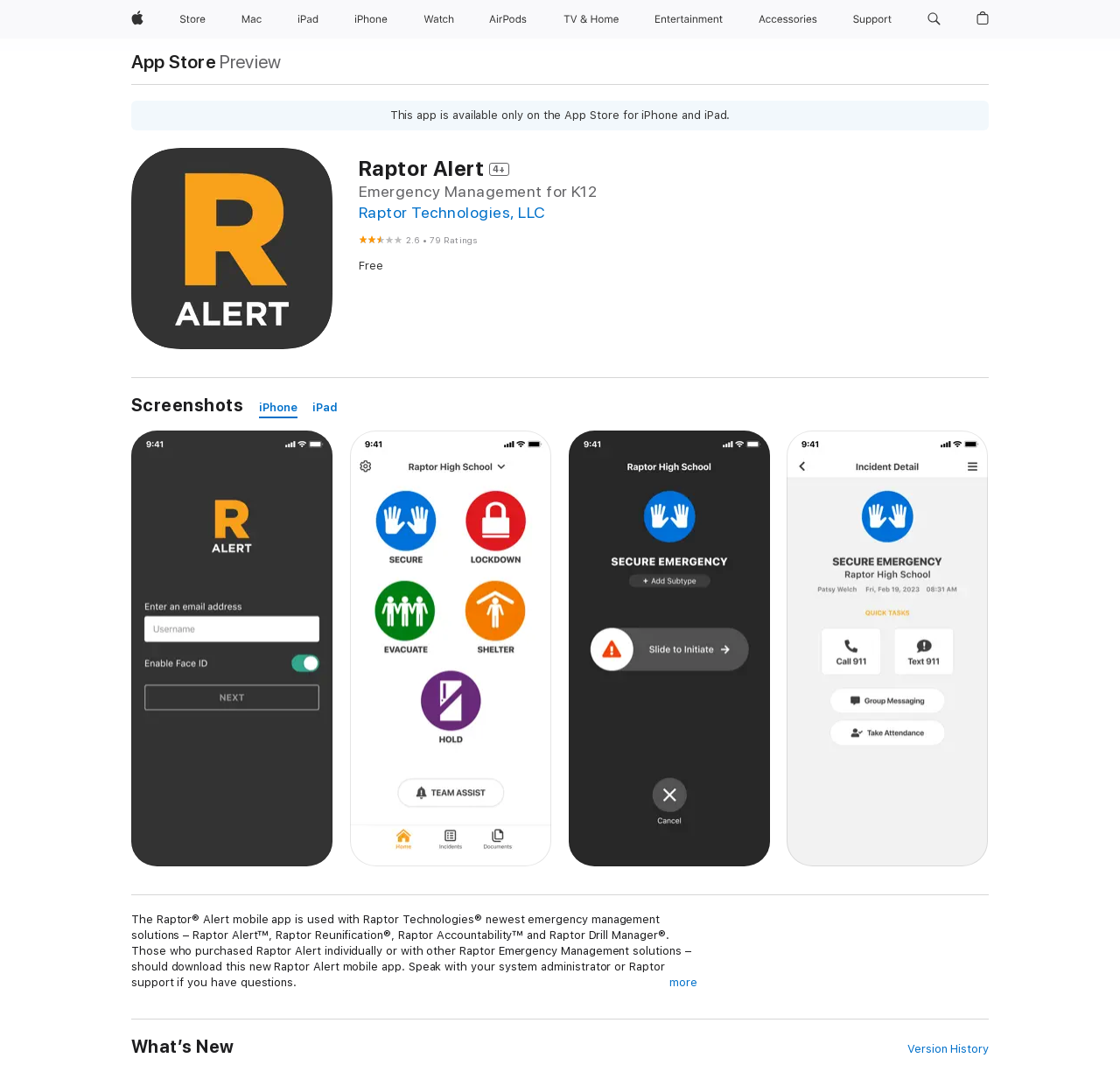Pinpoint the bounding box coordinates of the element you need to click to execute the following instruction: "Check Version History". The bounding box should be represented by four float numbers between 0 and 1, in the format [left, top, right, bottom].

[0.81, 0.971, 0.883, 0.986]